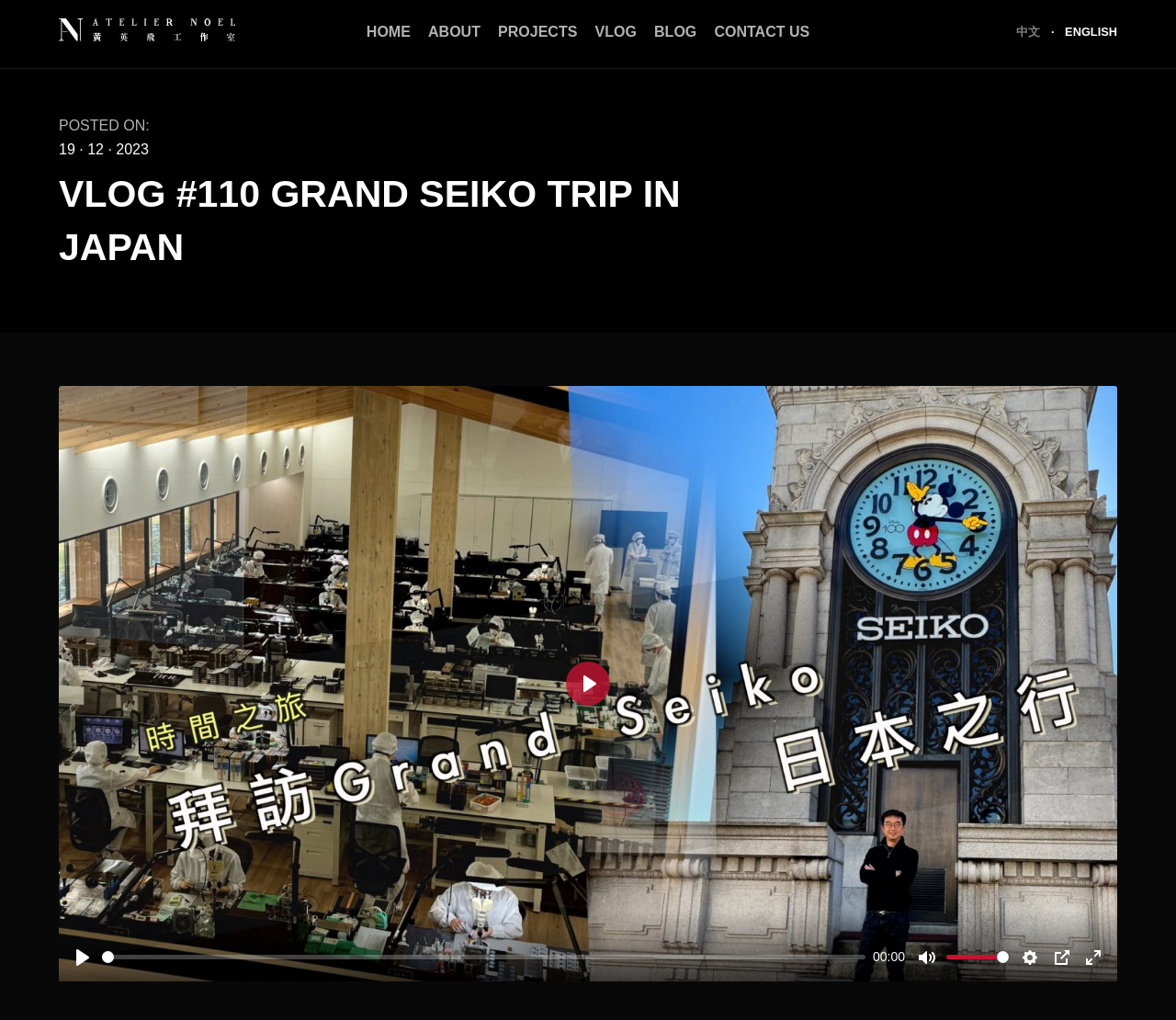What is the logo of the website?
Based on the screenshot, give a detailed explanation to answer the question.

The logo of the website is located at the top left corner of the webpage, and it is an image with the text 'Atelier Noel'.